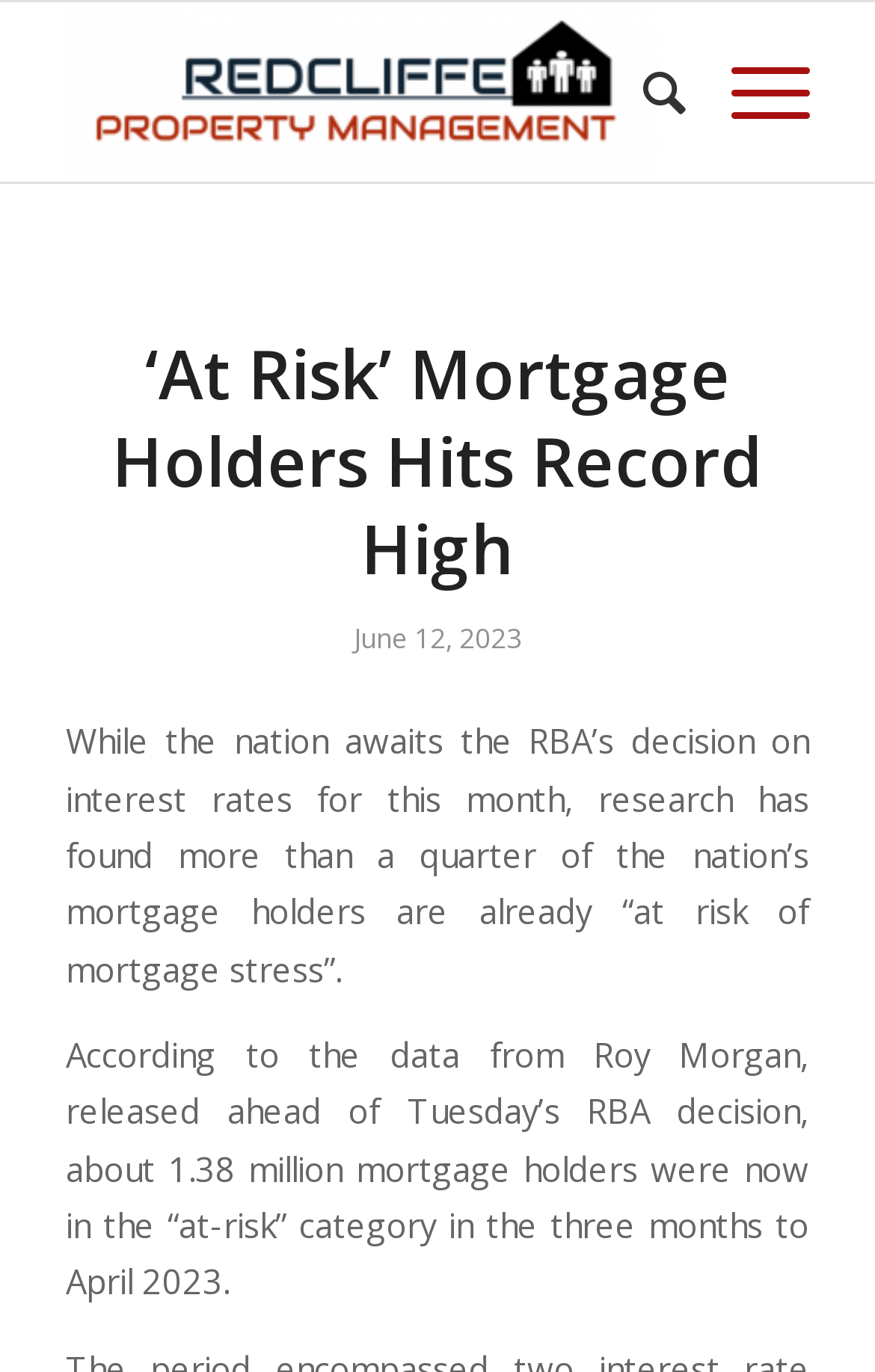Find the bounding box coordinates for the HTML element described in this sentence: "aria-label="Redcliffe Property Management"". Provide the coordinates as four float numbers between 0 and 1, in the format [left, top, right, bottom].

[0.075, 0.002, 0.755, 0.132]